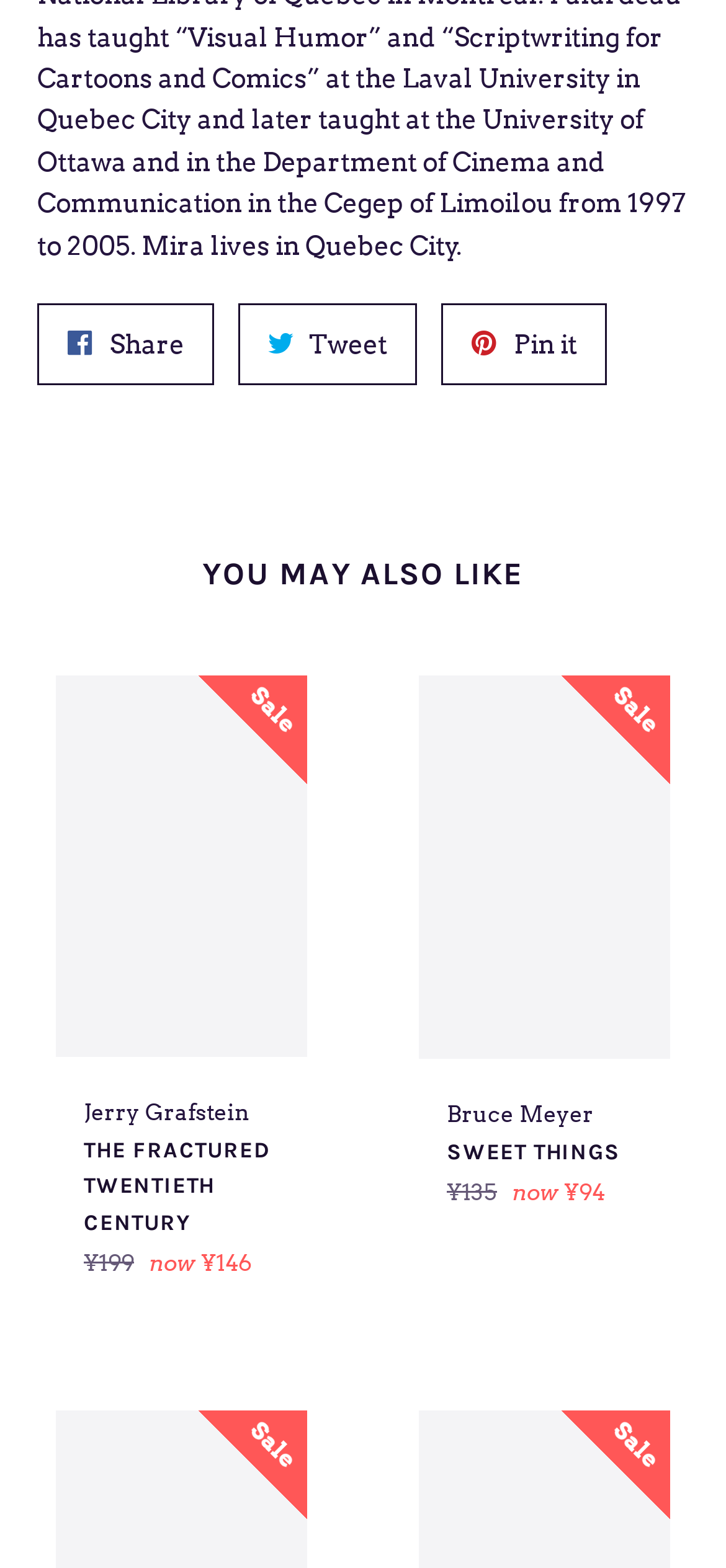What is the price of 'The Fractured Twentieth Century'?
Provide an in-depth answer to the question, covering all aspects.

I found the link 'The Fractured Twentieth Century Jerry Grafstein THE FRACTURED TWENTIETH CENTURY Regular price ¥199 now ¥146 Sale' which indicates that the price of 'The Fractured Twentieth Century' is ¥146.